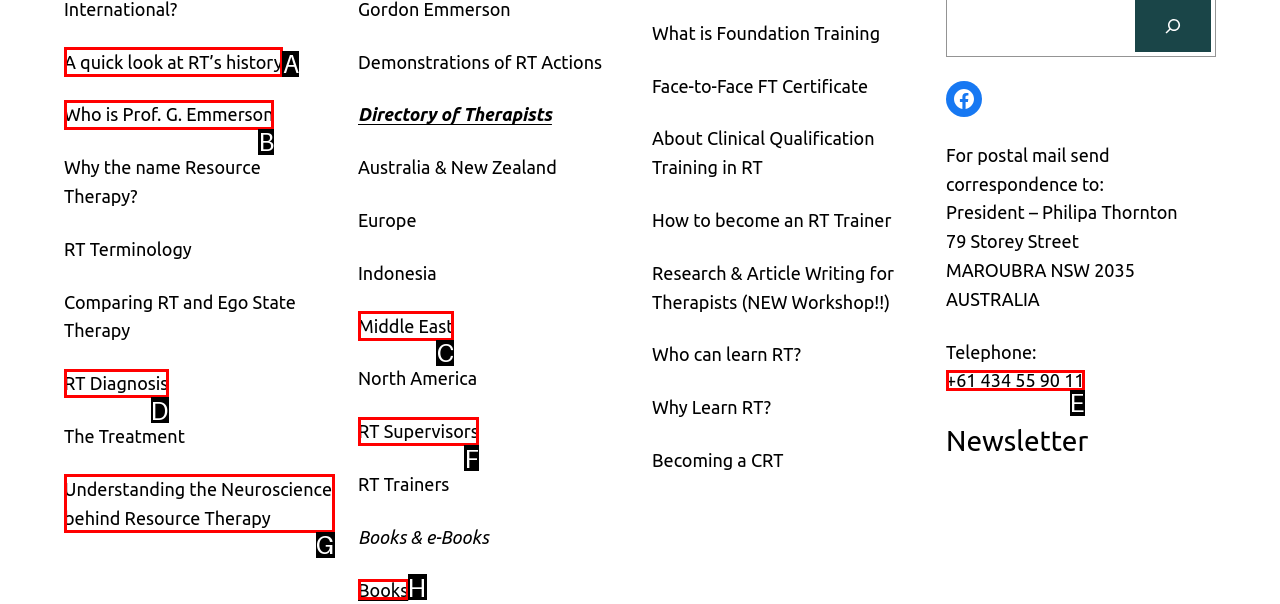Select the HTML element that needs to be clicked to perform the task: Read about RT books. Reply with the letter of the chosen option.

H